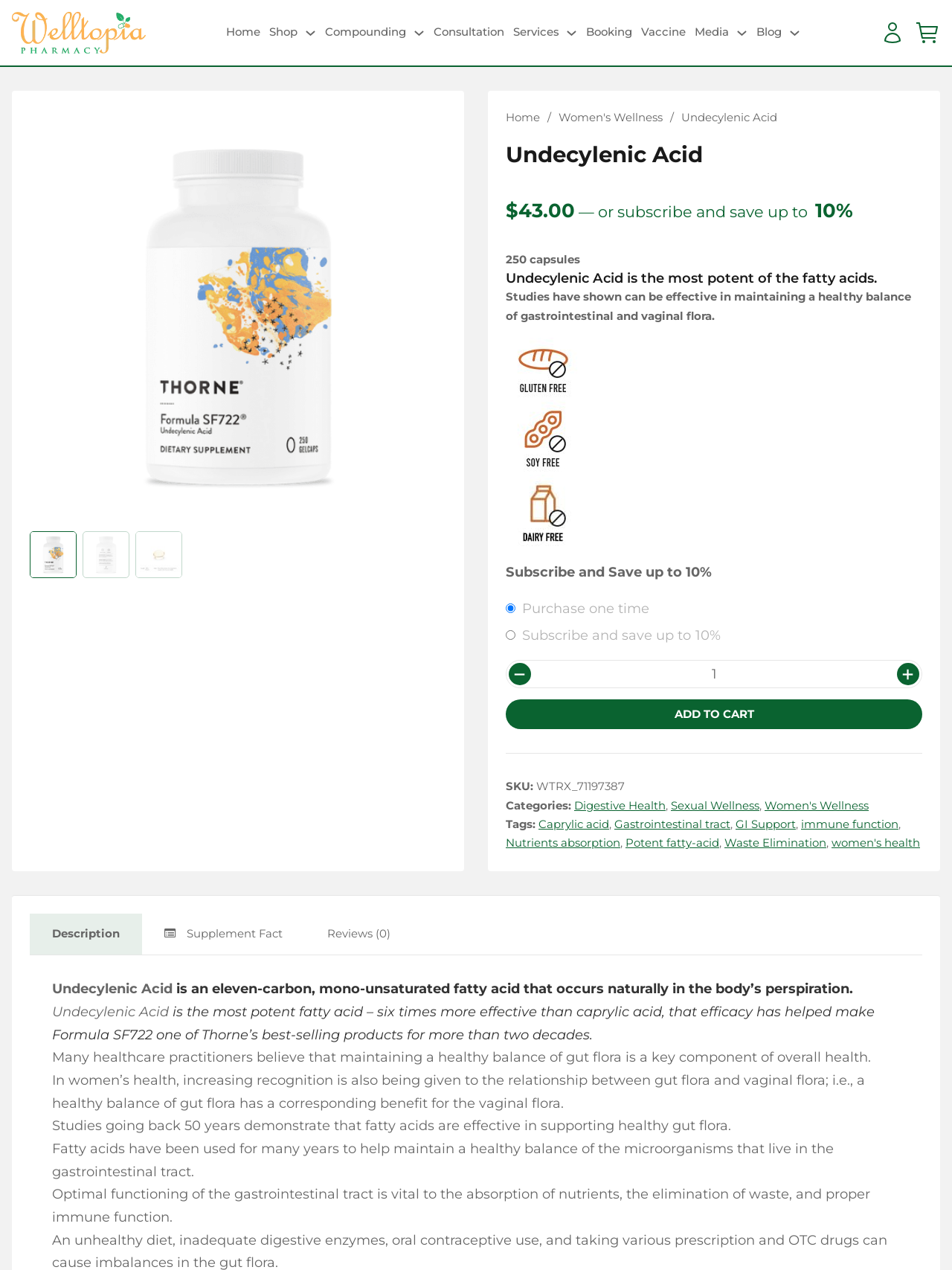Please determine the bounding box coordinates of the section I need to click to accomplish this instruction: "Change the product quantity".

[0.558, 0.519, 0.942, 0.543]